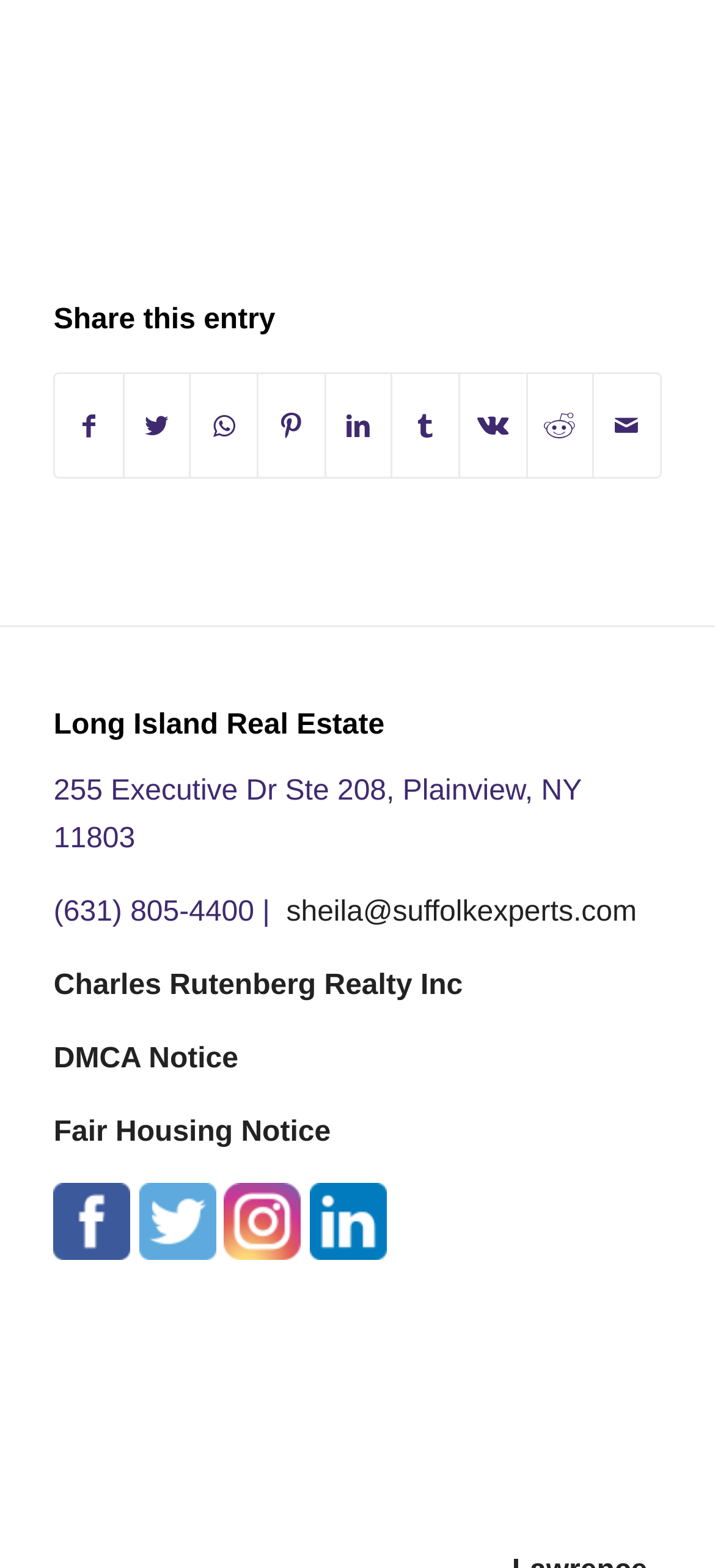How many links are available under the 'Long Island Real Estate' heading?
Observe the image and answer the question with a one-word or short phrase response.

7